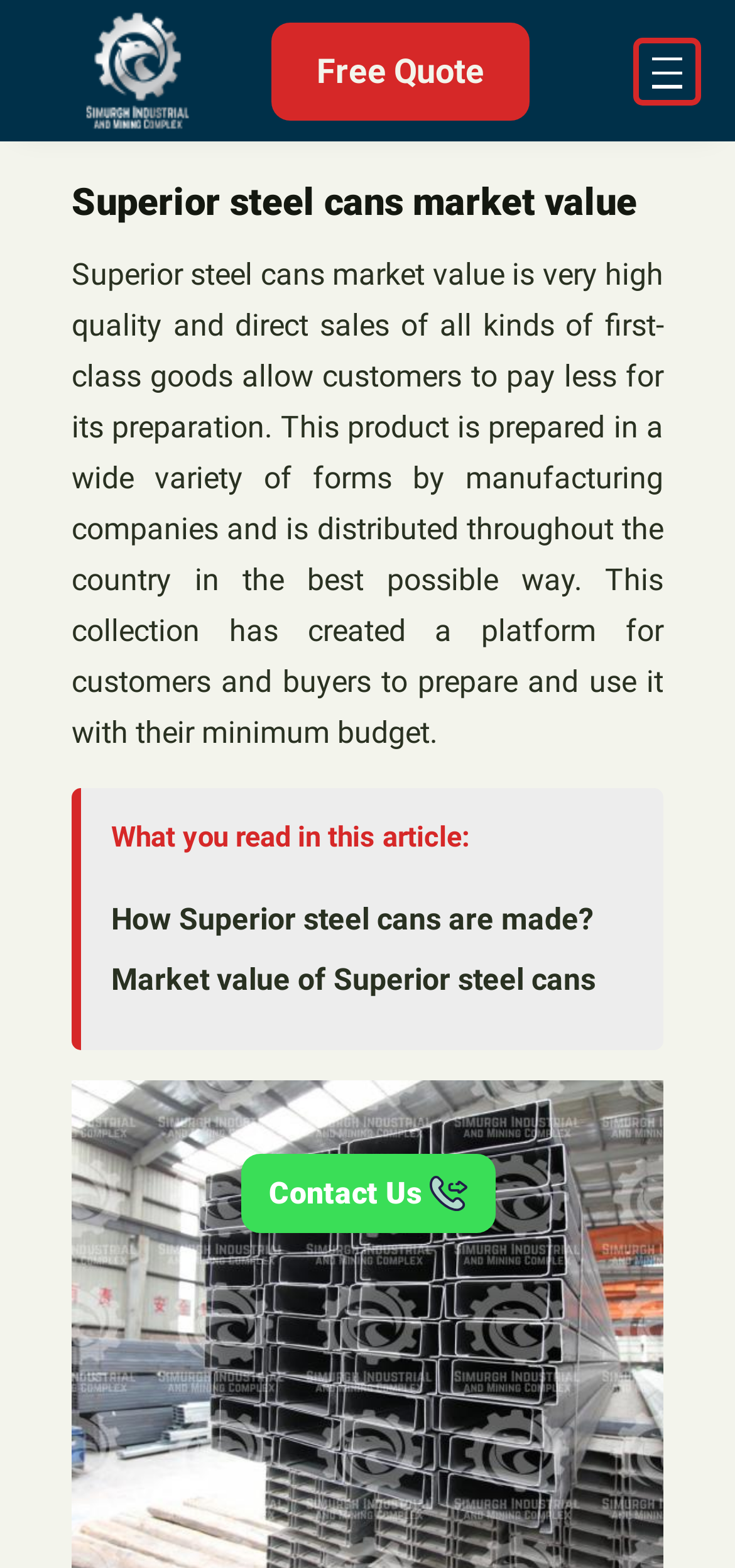How many links are there in the header navigation?
Answer the question with a single word or phrase by looking at the picture.

1